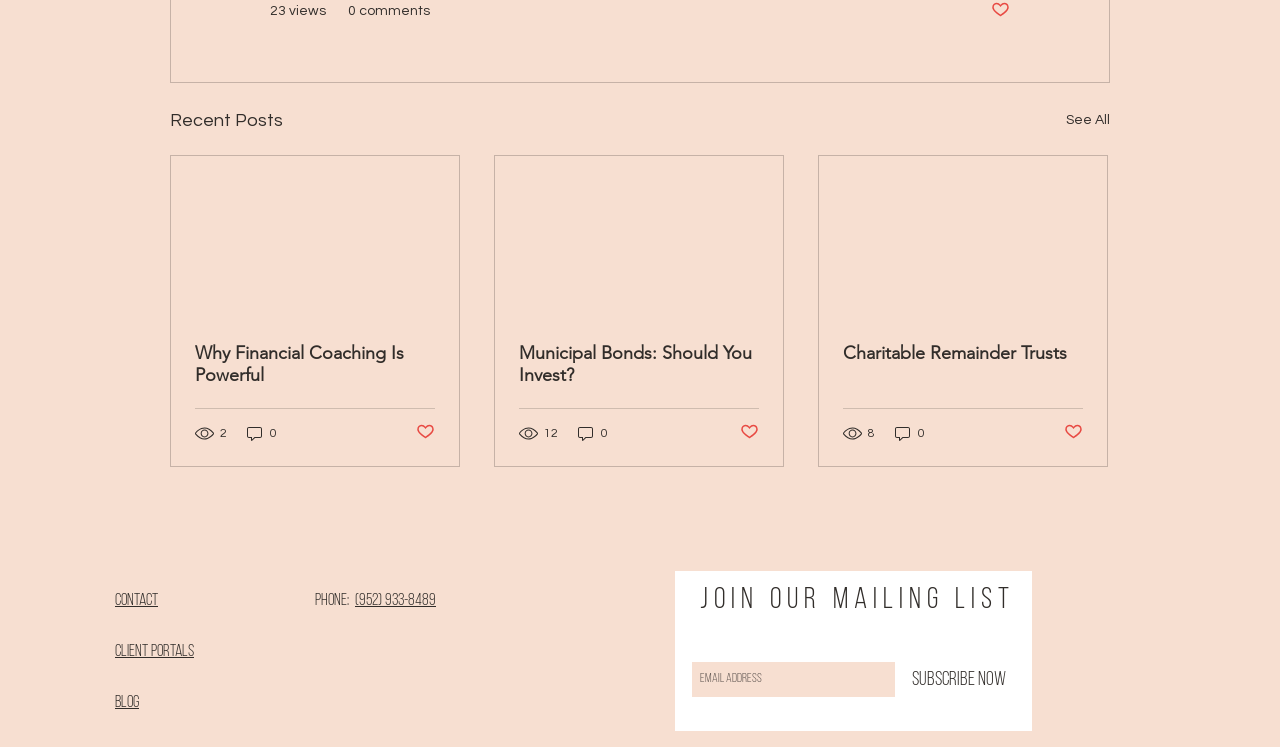Please determine the bounding box coordinates of the element's region to click in order to carry out the following instruction: "Click the 'Subscribe Now' button". The coordinates should be four float numbers between 0 and 1, i.e., [left, top, right, bottom].

[0.703, 0.886, 0.795, 0.933]